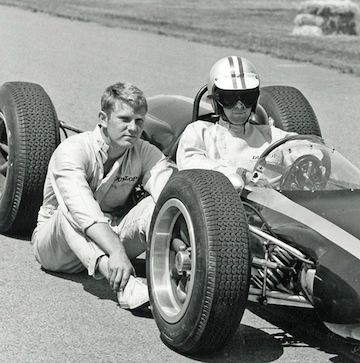Write a descriptive caption for the image, covering all notable aspects.

The image captures a moment in motorsport history, featuring two individuals in close proximity to a racecar. The driver, wearing a helmet and sunglasses, is seated inside a sleek, open-wheel car, suggesting a focus on performance and speed. Next to the car, a young man in a racing suit appears contemplative, resting against the vehicle and possibly reflecting on a recent practice or race. The car itself is meticulously designed, showcasing powerful tires that hint at its competitive nature on the track. This snapshot embodies the spirit of racing, where collaboration and individual talent converge on the road to victory. The candidness of the moment, coupled with the vintage aesthetic, adds a layer of nostalgia to the scene, evoking the rich history of motorsport and the journeys of those who dedicate themselves to this exhilarating pursuit.